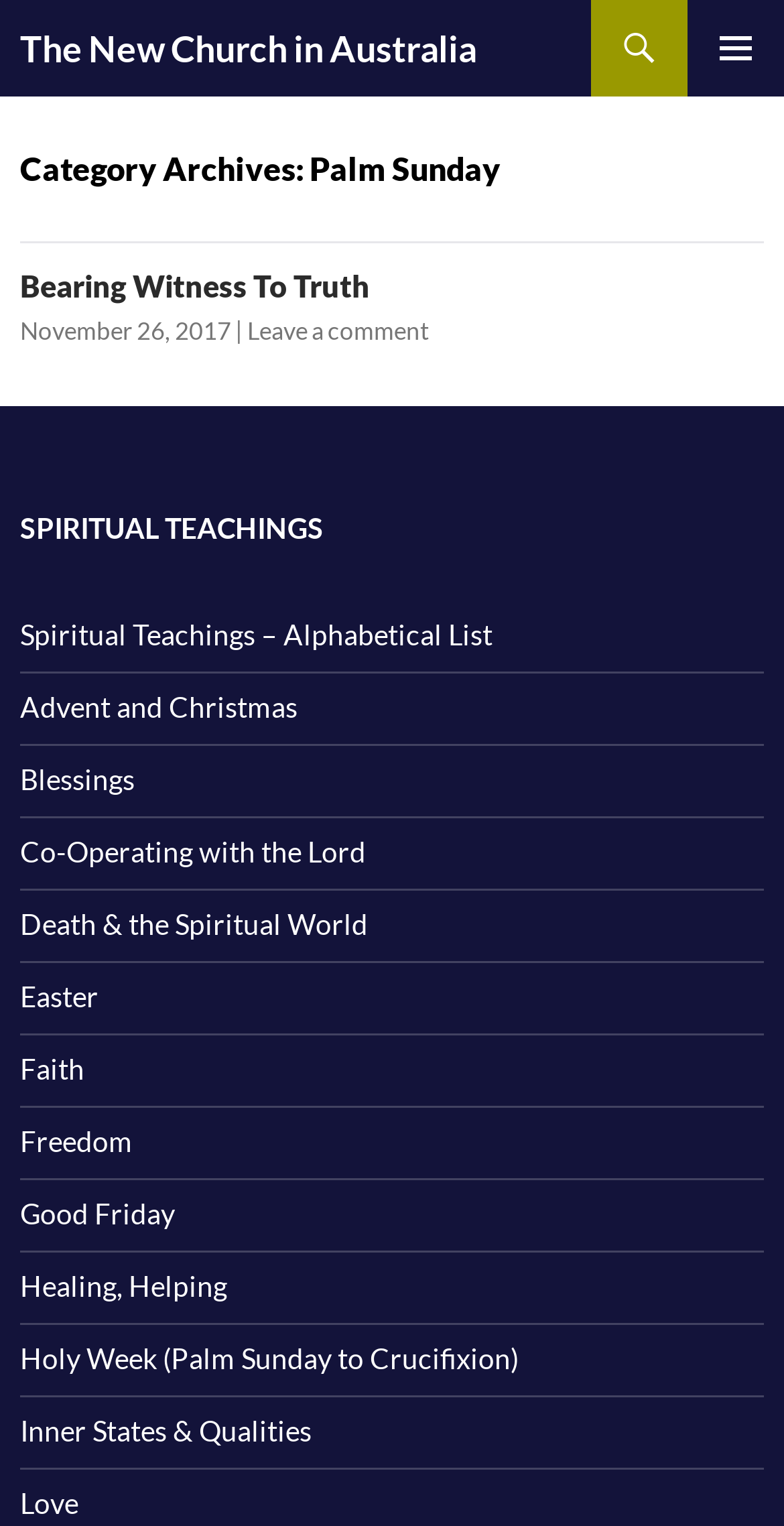What is the category of the current archive?
Use the image to give a comprehensive and detailed response to the question.

The category of the current archive can be determined by looking at the heading 'Category Archives: Palm Sunday' which is a sub-element of the main element.